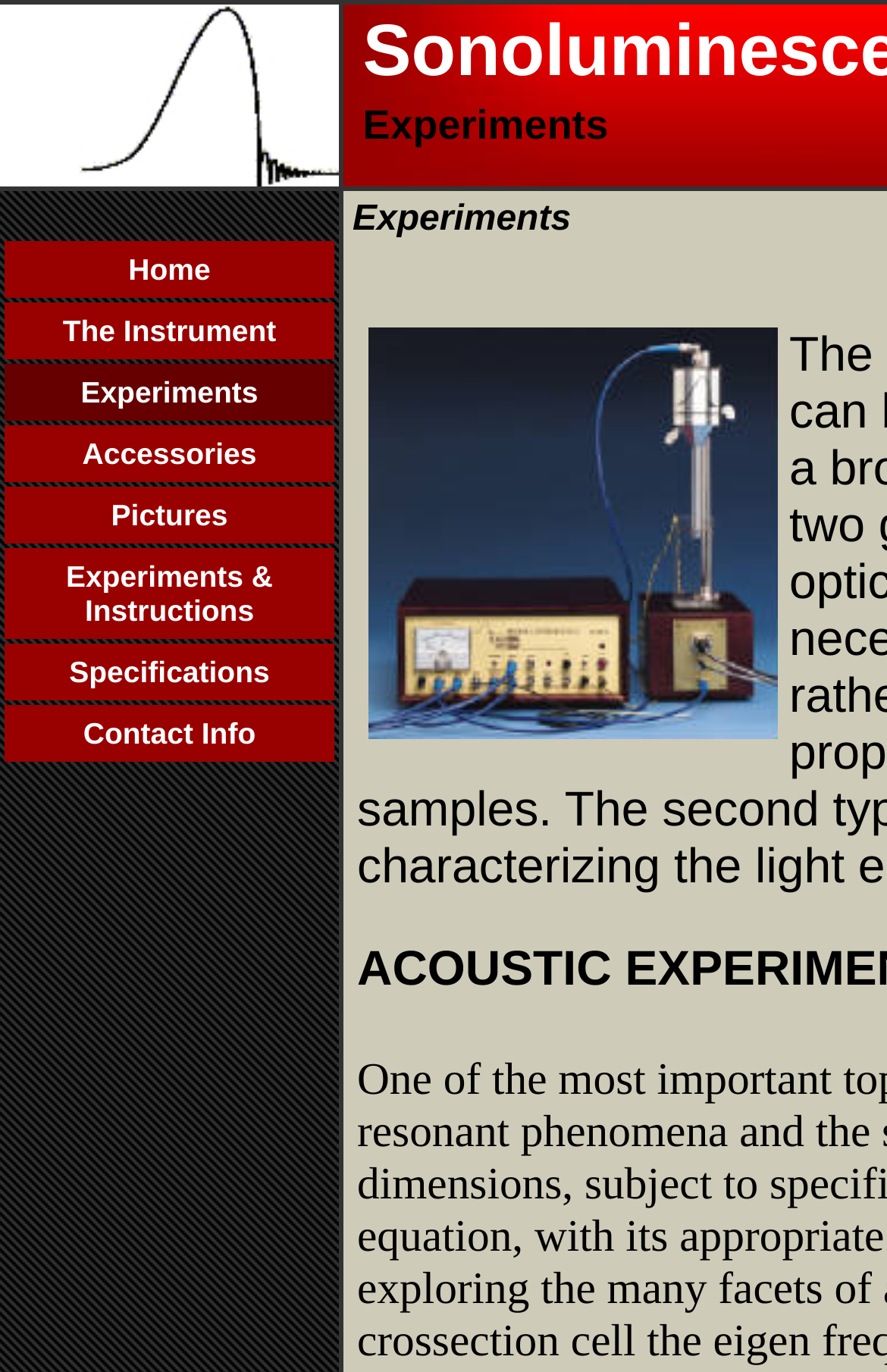Please find the bounding box coordinates of the section that needs to be clicked to achieve this instruction: "view Experiments".

[0.091, 0.272, 0.291, 0.3]